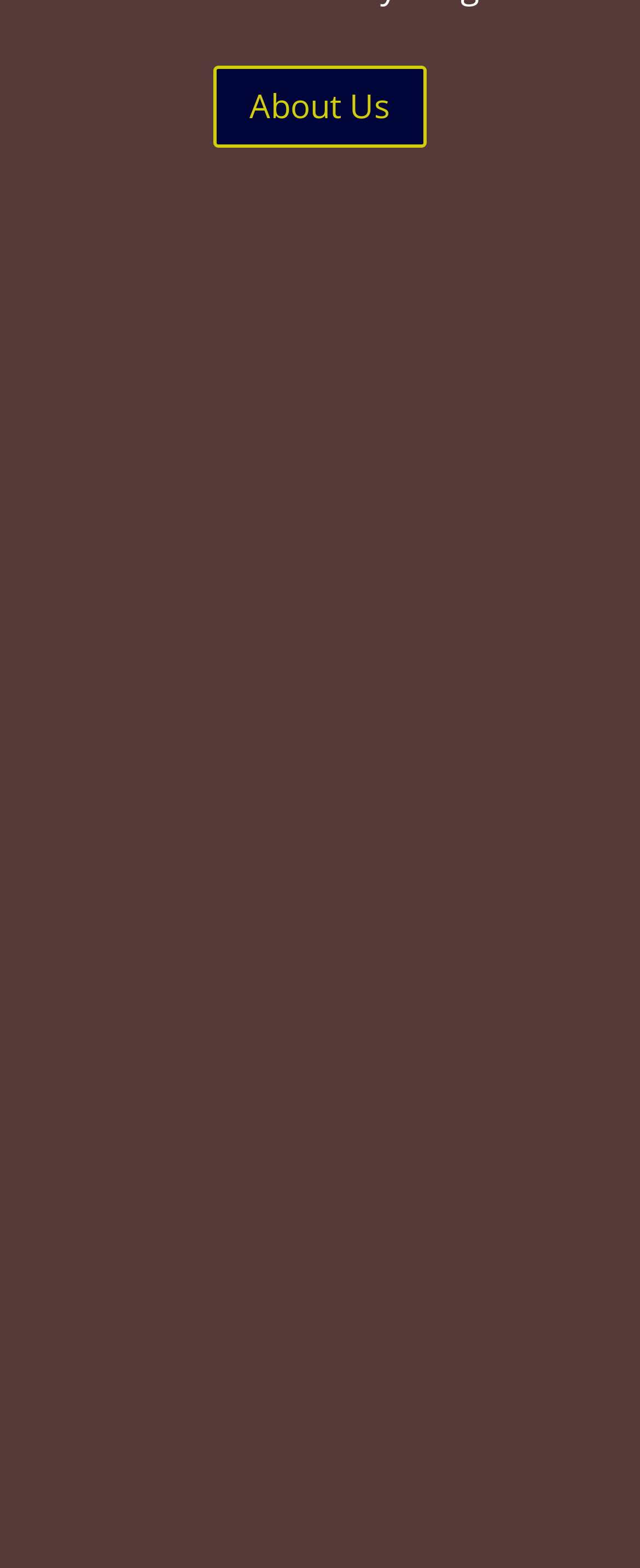Answer the question in a single word or phrase:
How many images are on the webpage?

3